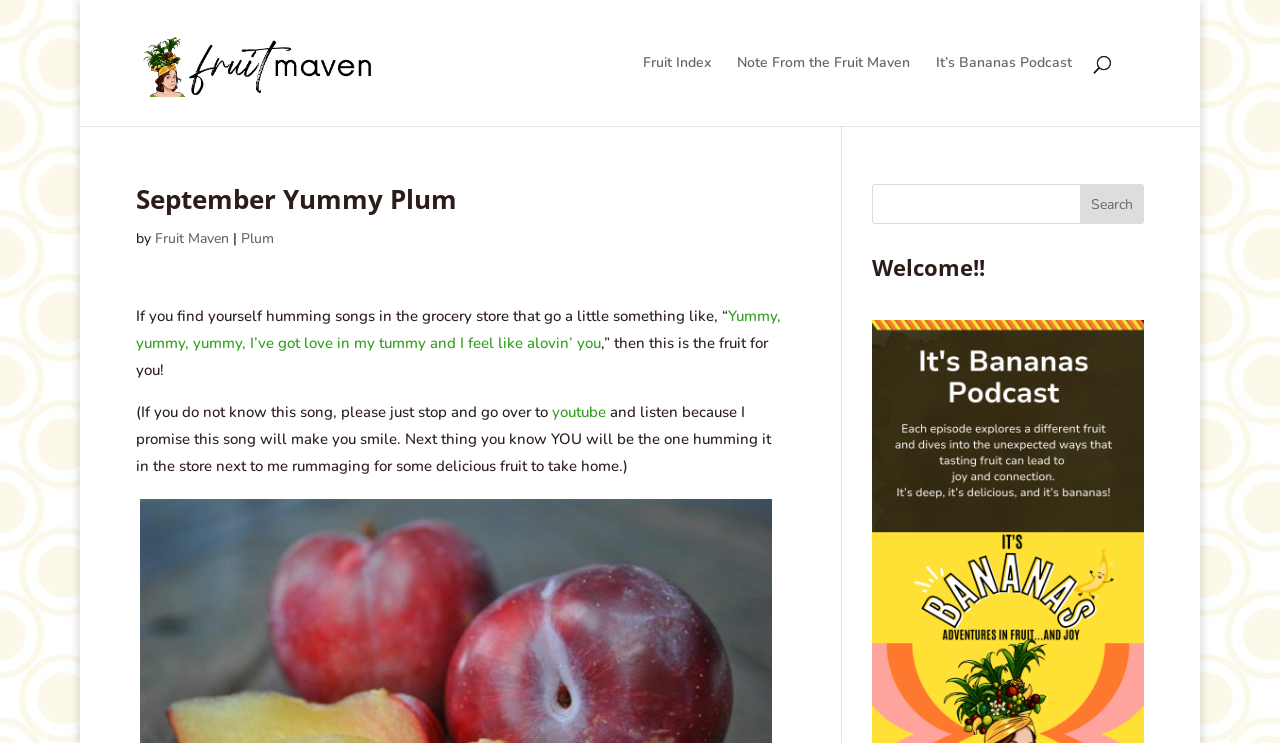What is the name of the fruit being described?
Answer briefly with a single word or phrase based on the image.

Plum